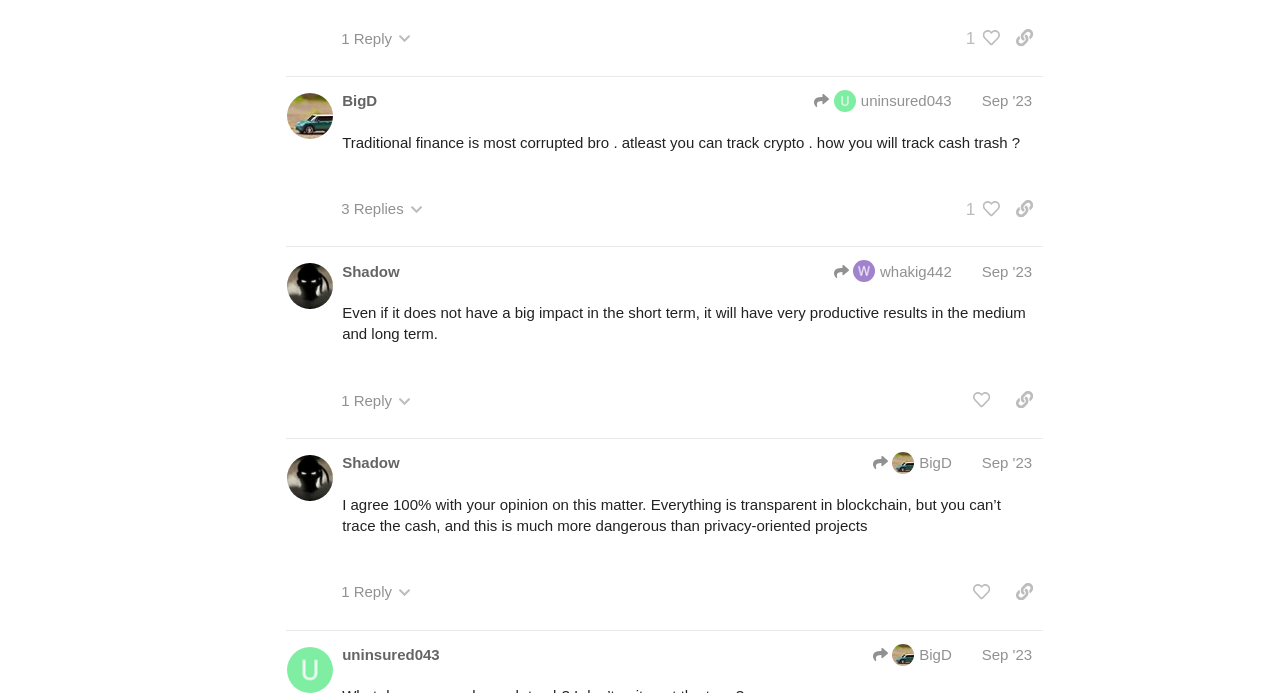Refer to the image and provide a thorough answer to this question:
What is the username of the person who made the first post?

I looked at the first region with a heading and found the link 'BigD' which is the username of the person who made the first post.